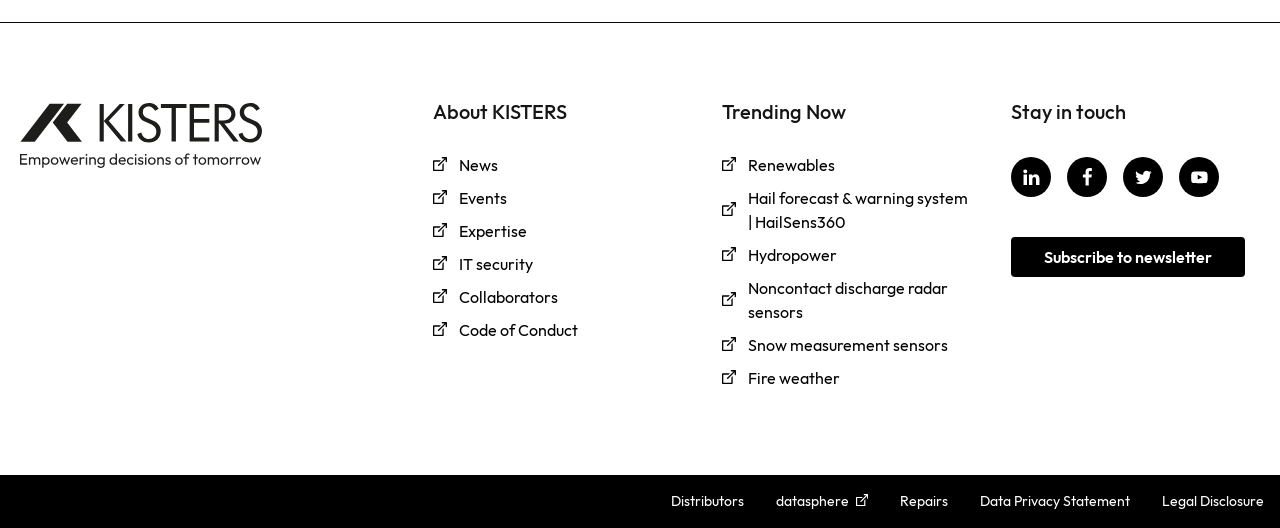How many links are there in the 'About KISTERS' section?
Please provide a single word or phrase as the answer based on the screenshot.

6